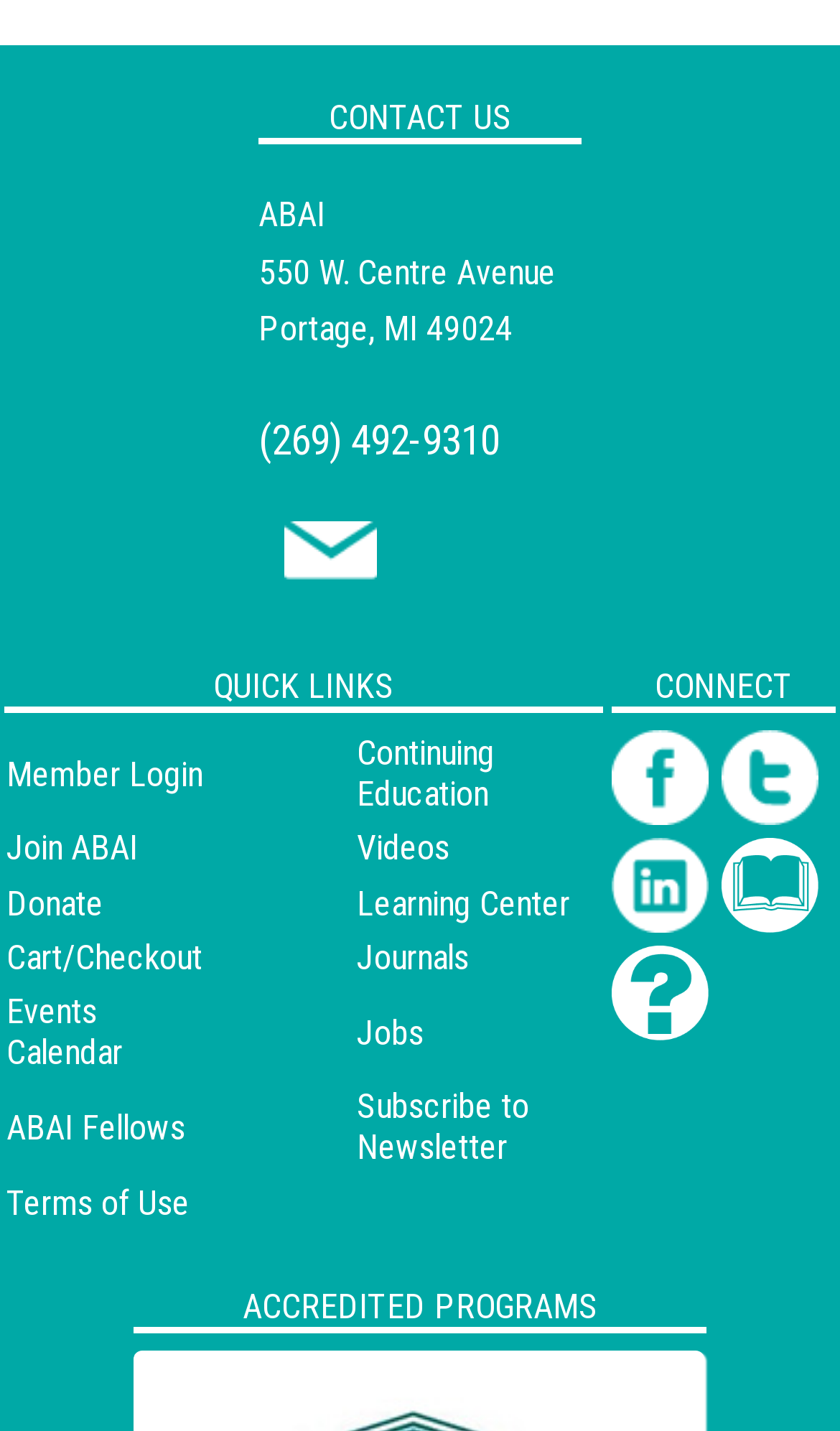Answer the question using only one word or a concise phrase: What is the address of the organization?

550 W. Centre Avenue, Portage, MI 49024